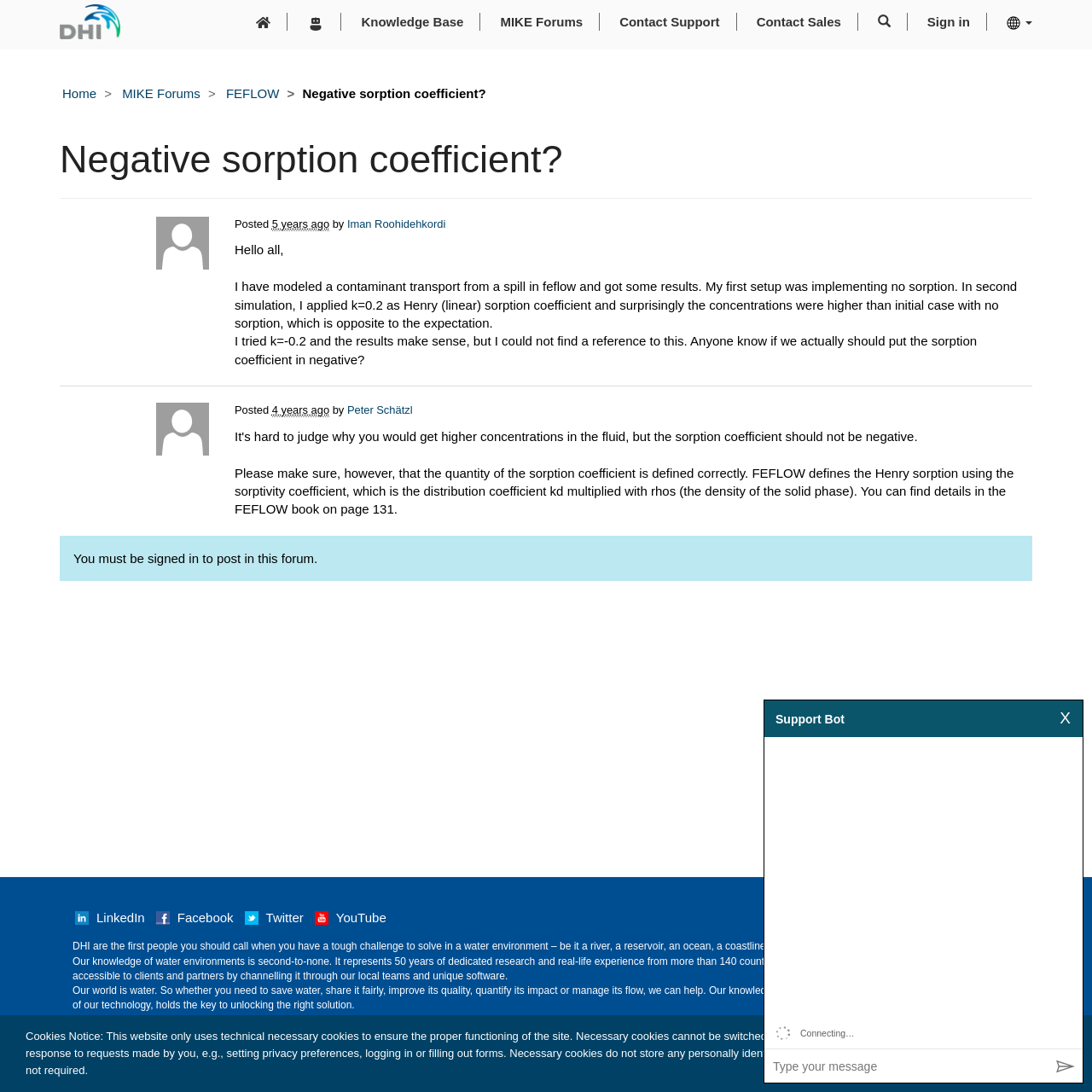Please respond in a single word or phrase: 
How many replies are there to the initial question?

1